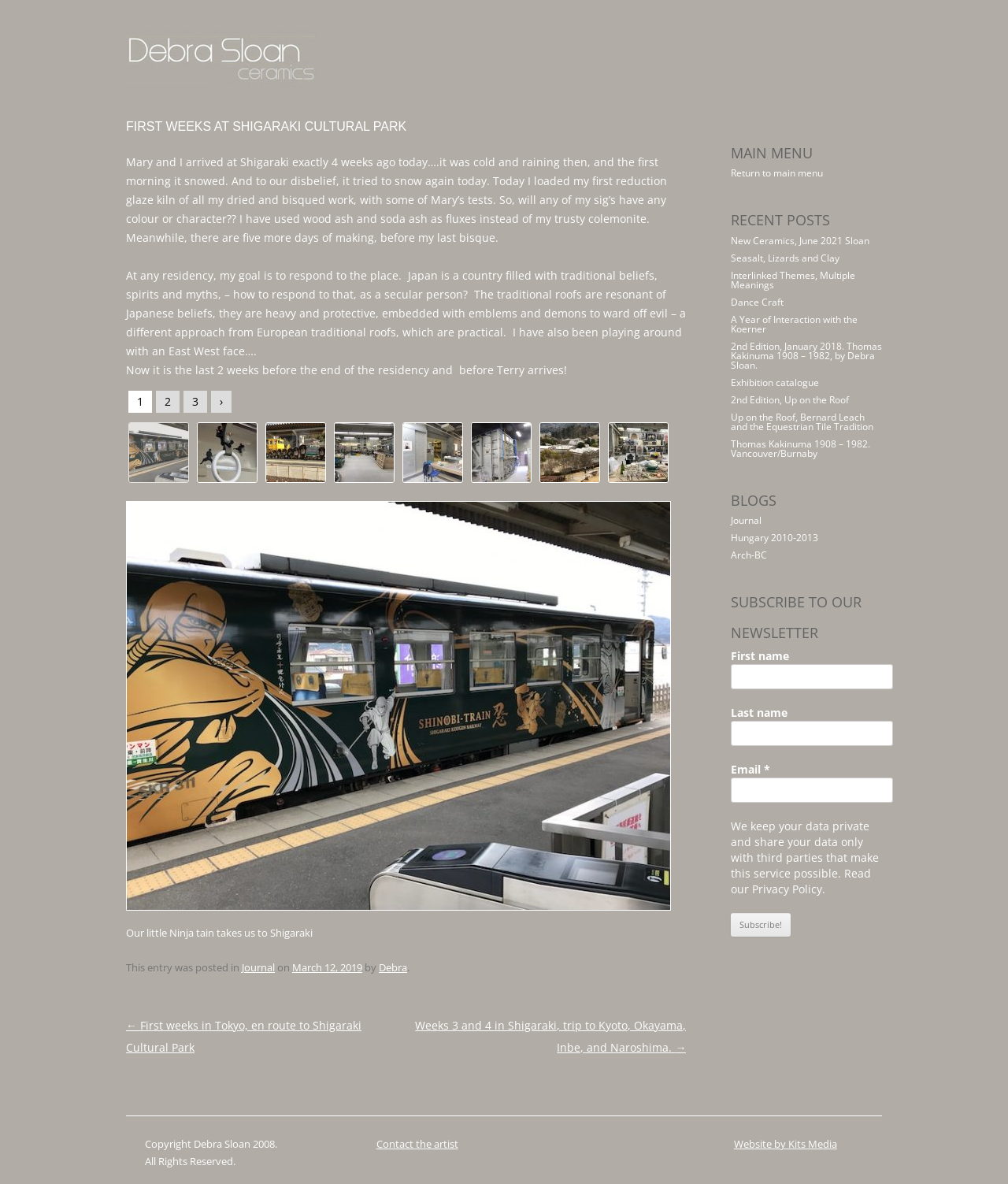What is the category of the current post?
Using the image as a reference, answer the question in detail.

The category of the current post can be found in the footer section of the webpage, where it says 'This entry was posted in Journal ...'.